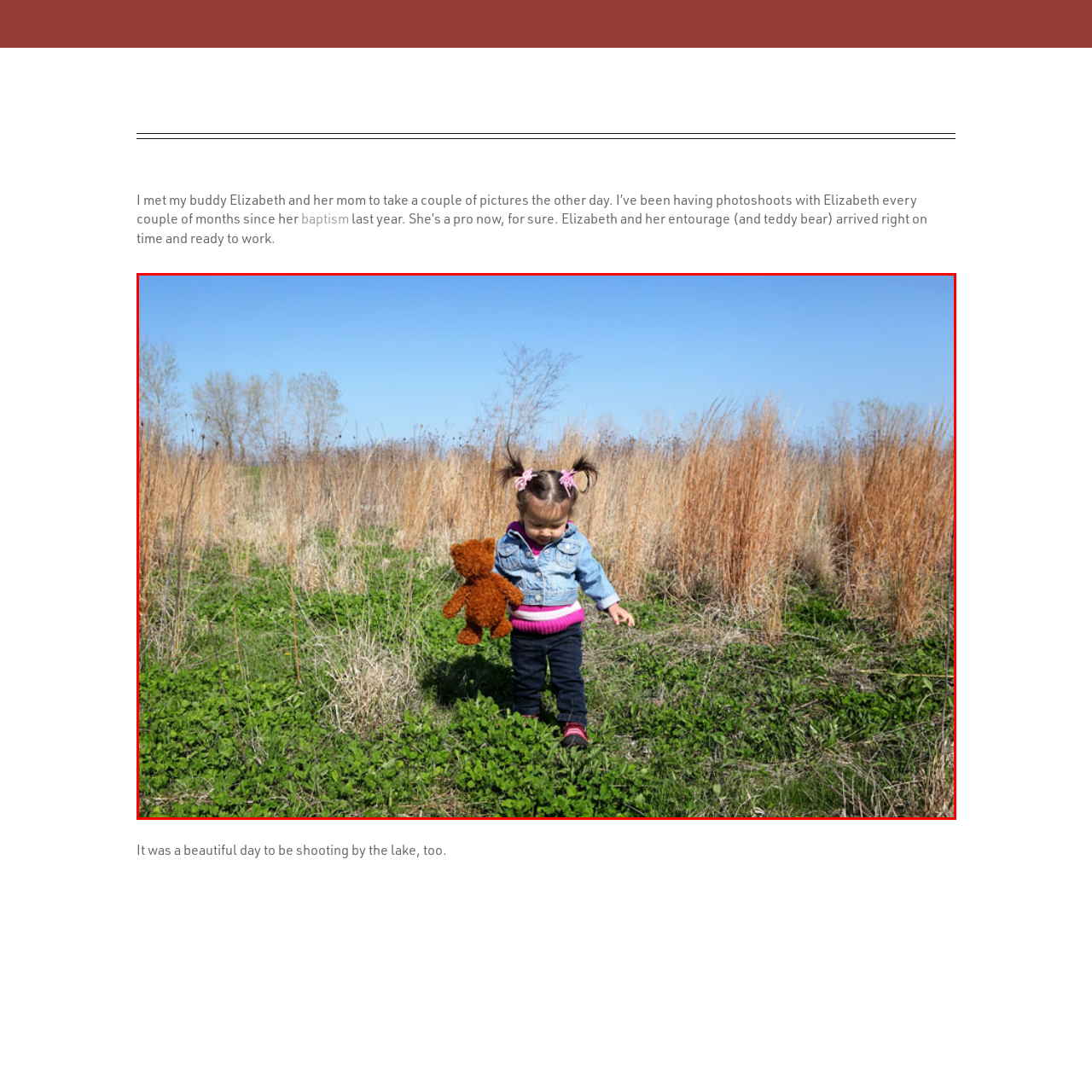Direct your attention to the image enclosed by the red boundary, What is the color of the sky? 
Answer concisely using a single word or phrase.

Blue